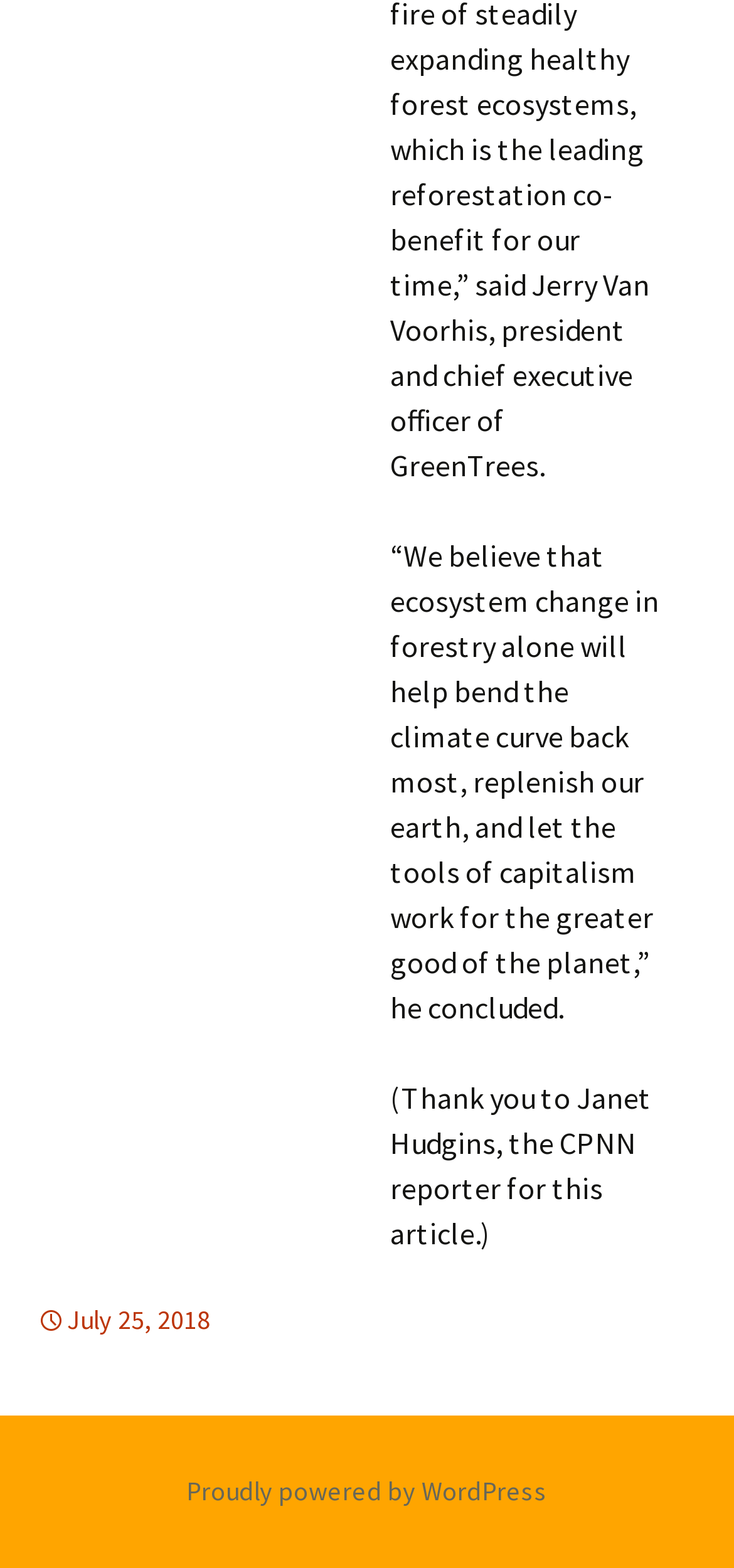Identify the bounding box of the UI element that matches this description: "Proudly powered by WordPress".

[0.254, 0.94, 0.746, 0.962]